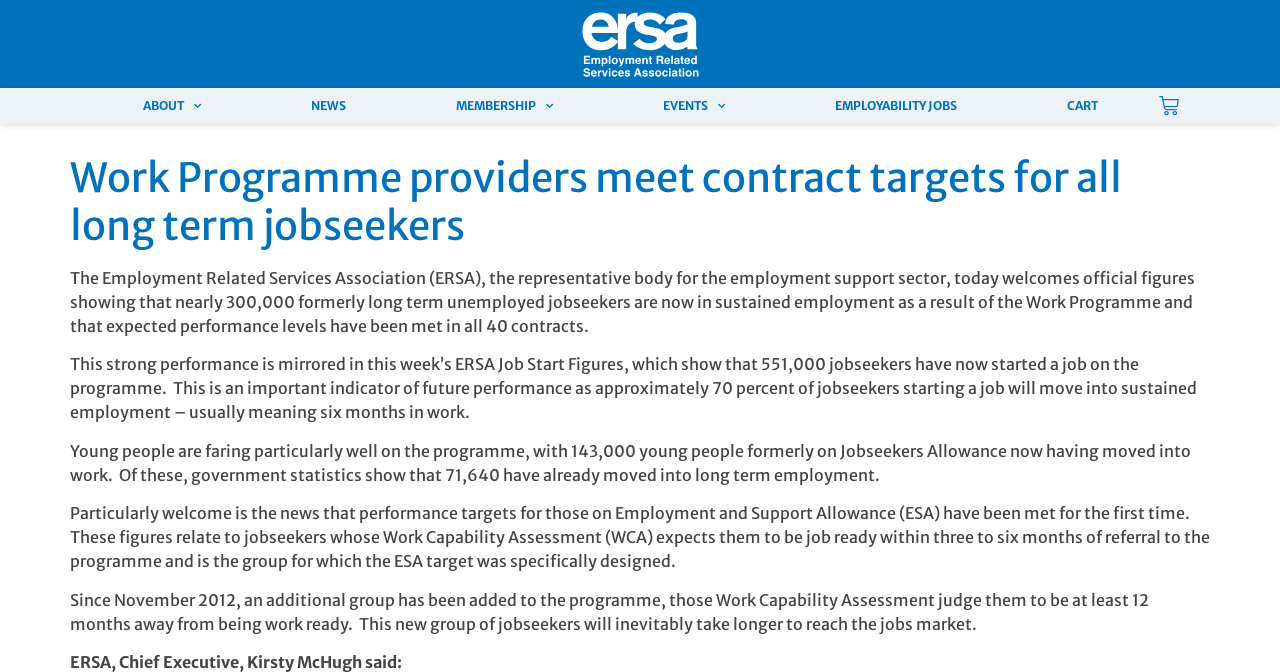Create a detailed narrative of the webpage’s visual and textual elements.

The webpage is about the Employment Related Services Association (ERSA) and its achievements in the employment support sector. At the top, there is a navigation menu with links to "ABOUT", "NEWS", "MEMBERSHIP", "EVENTS", "EMPLOYABILITY JOBS", and "CART". 

Below the navigation menu, there is a header section with a heading that reads "Work Programme providers meet contract targets for all long term jobseekers". 

The main content of the webpage is divided into five paragraphs. The first paragraph explains that ERSA welcomes official figures showing that nearly 300,000 formerly long-term unemployed jobseekers are now in sustained employment as a result of the Work Programme. 

The second paragraph mentions that this strong performance is mirrored in the ERSA Job Start Figures, which show that 551,000 jobseekers have now started a job on the programme. 

The third paragraph highlights that young people are faring particularly well on the programme, with 143,000 young people formerly on Jobseekers Allowance now having moved into work. 

The fourth paragraph notes that performance targets for those on Employment and Support Allowance (ESA) have been met for the first time. 

The fifth and final paragraph quotes ERSA's Chief Executive, Kirsty McHugh.